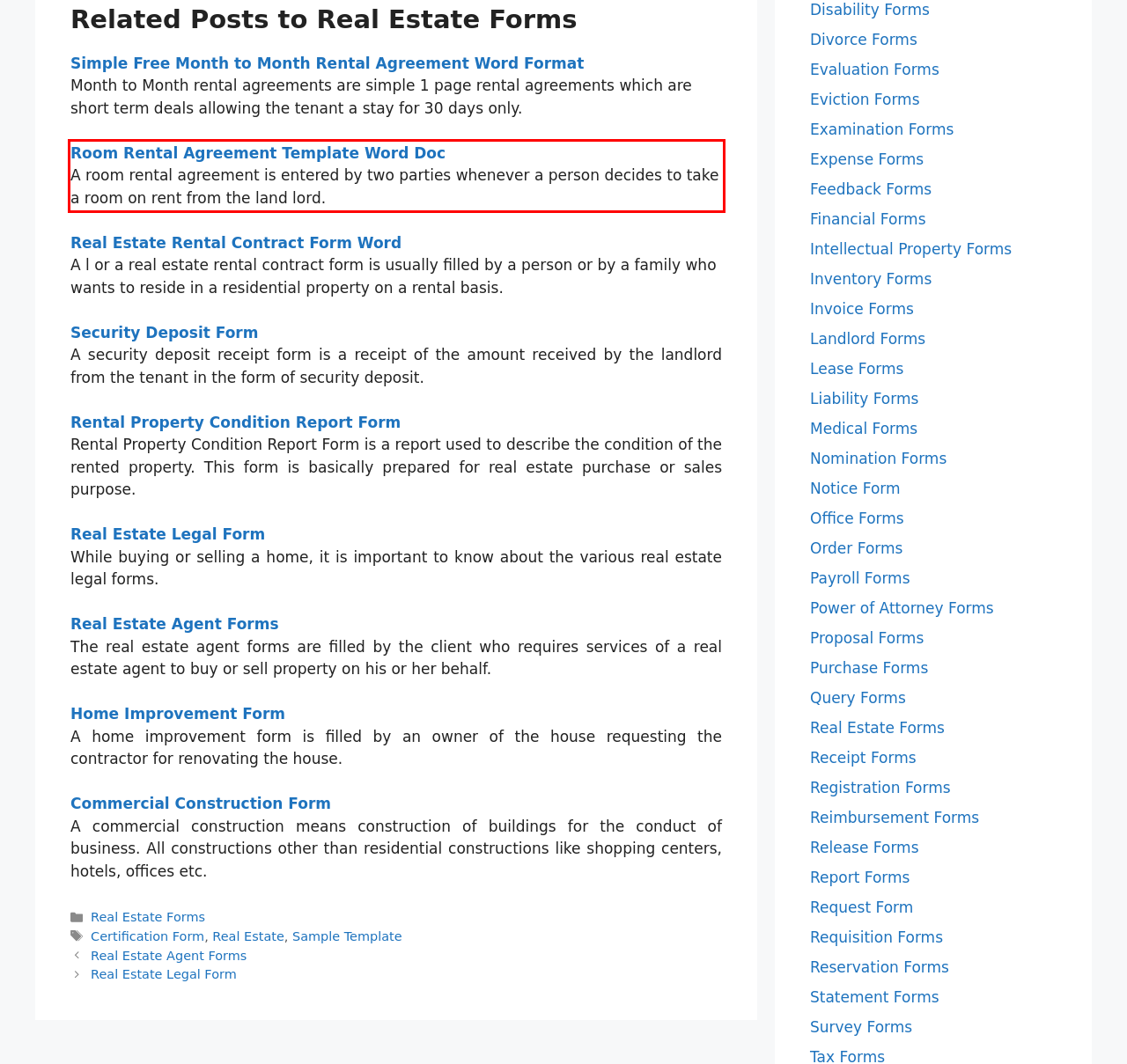By examining the provided screenshot of a webpage, recognize the text within the red bounding box and generate its text content.

Room Rental Agreement Template Word Doc A room rental agreement is entered by two parties whenever a person decides to take a room on rent from the land lord.